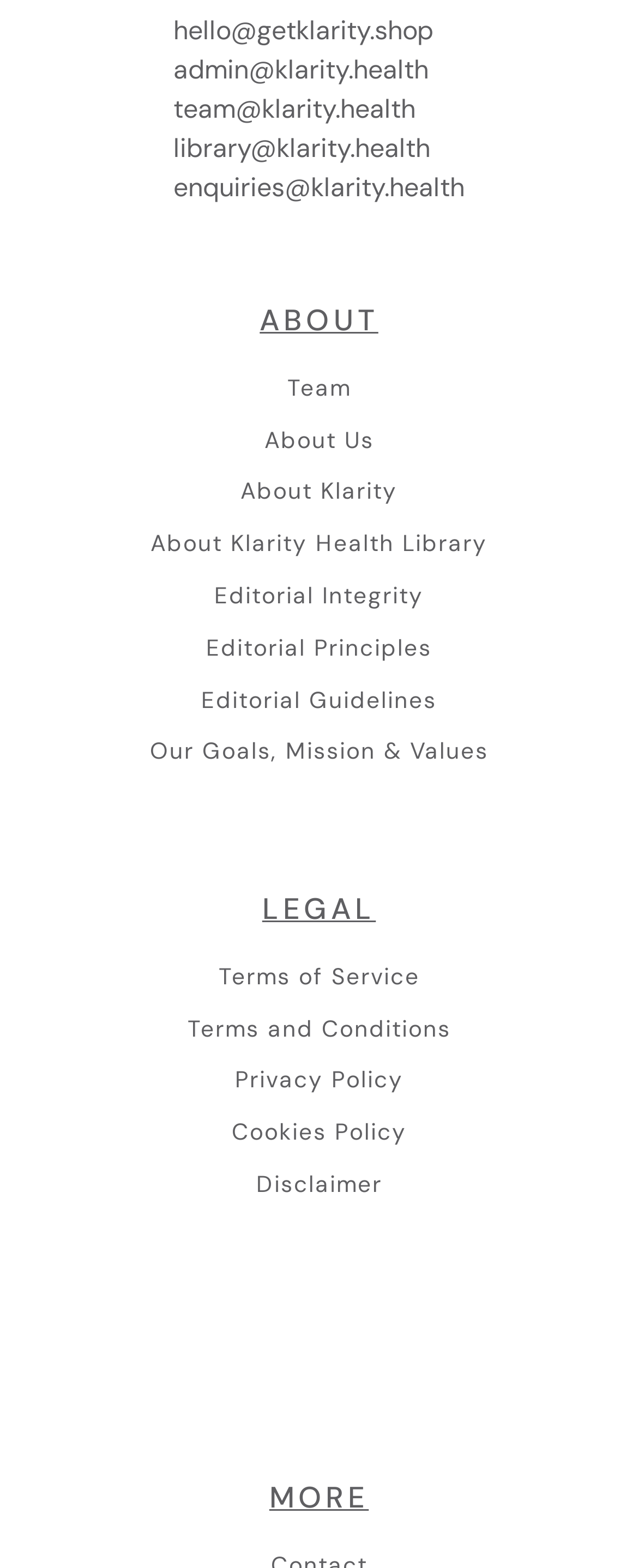Please specify the bounding box coordinates of the clickable region to carry out the following instruction: "View Terms of Service". The coordinates should be four float numbers between 0 and 1, in the format [left, top, right, bottom].

[0.342, 0.614, 0.658, 0.631]